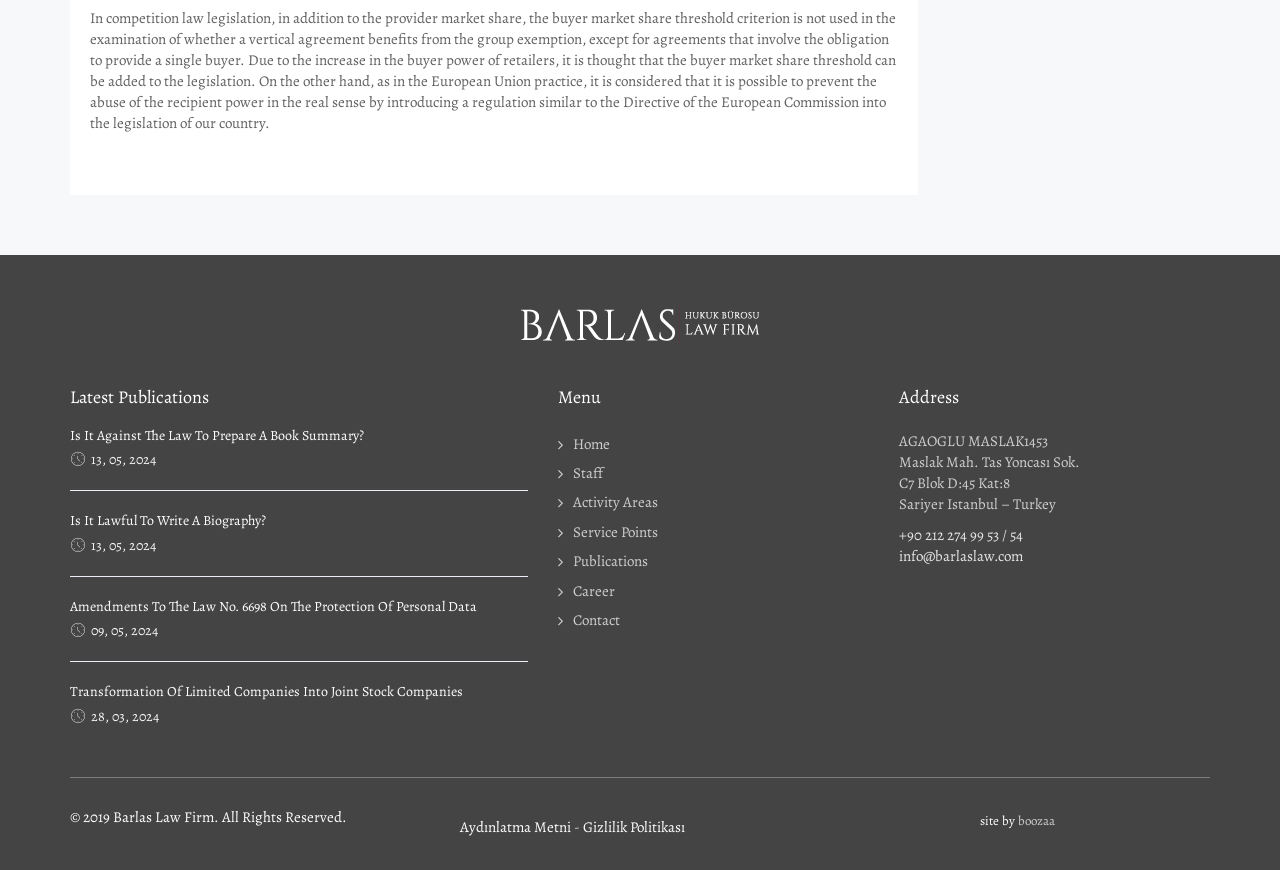Can you find the bounding box coordinates for the element that needs to be clicked to execute this instruction: "Visit 'Career'"? The coordinates should be given as four float numbers between 0 and 1, i.e., [left, top, right, bottom].

[0.447, 0.668, 0.48, 0.691]